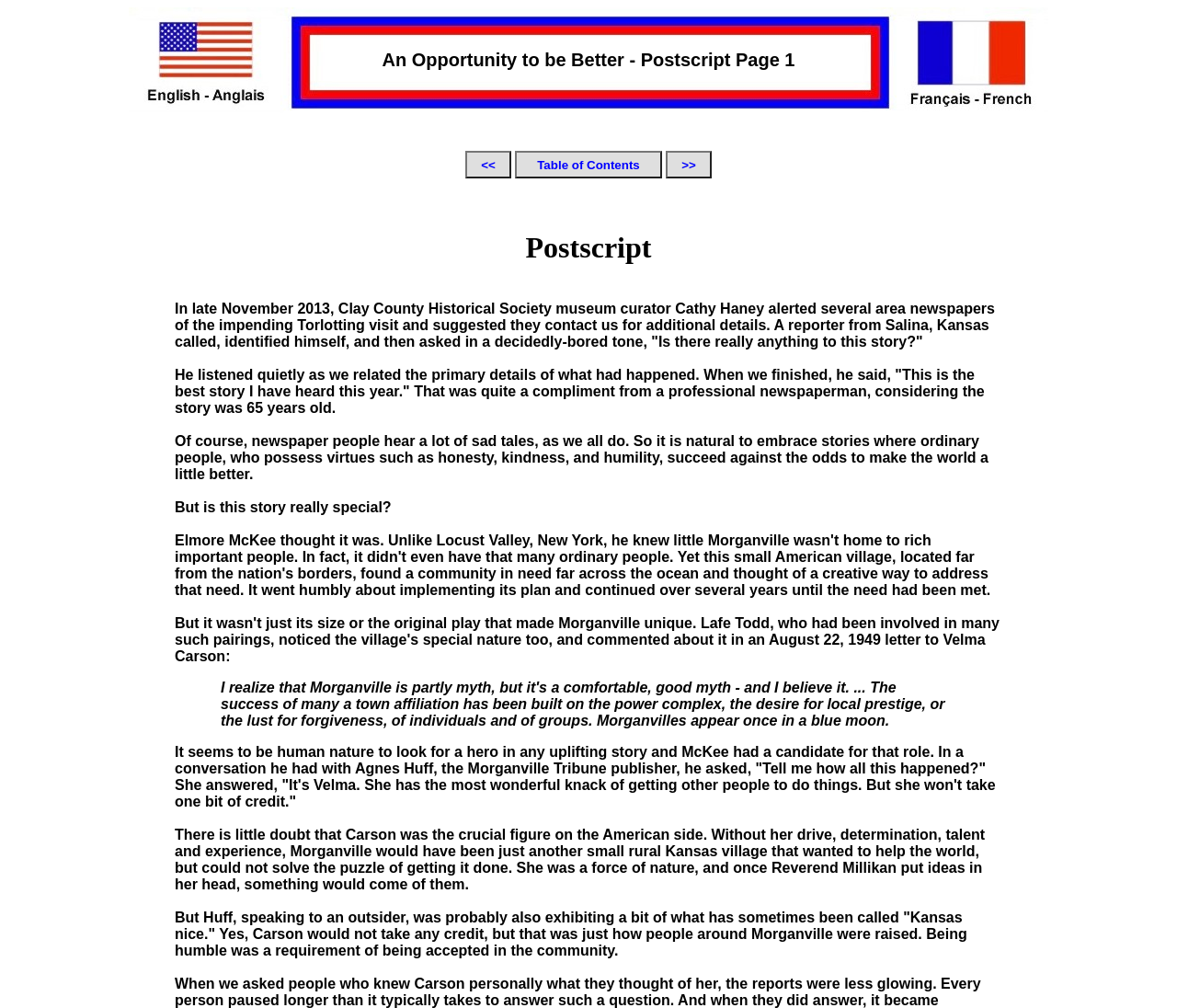Given the description: "Table of Contents", determine the bounding box coordinates of the UI element. The coordinates should be formatted as four float numbers between 0 and 1, [left, top, right, bottom].

[0.438, 0.15, 0.562, 0.177]